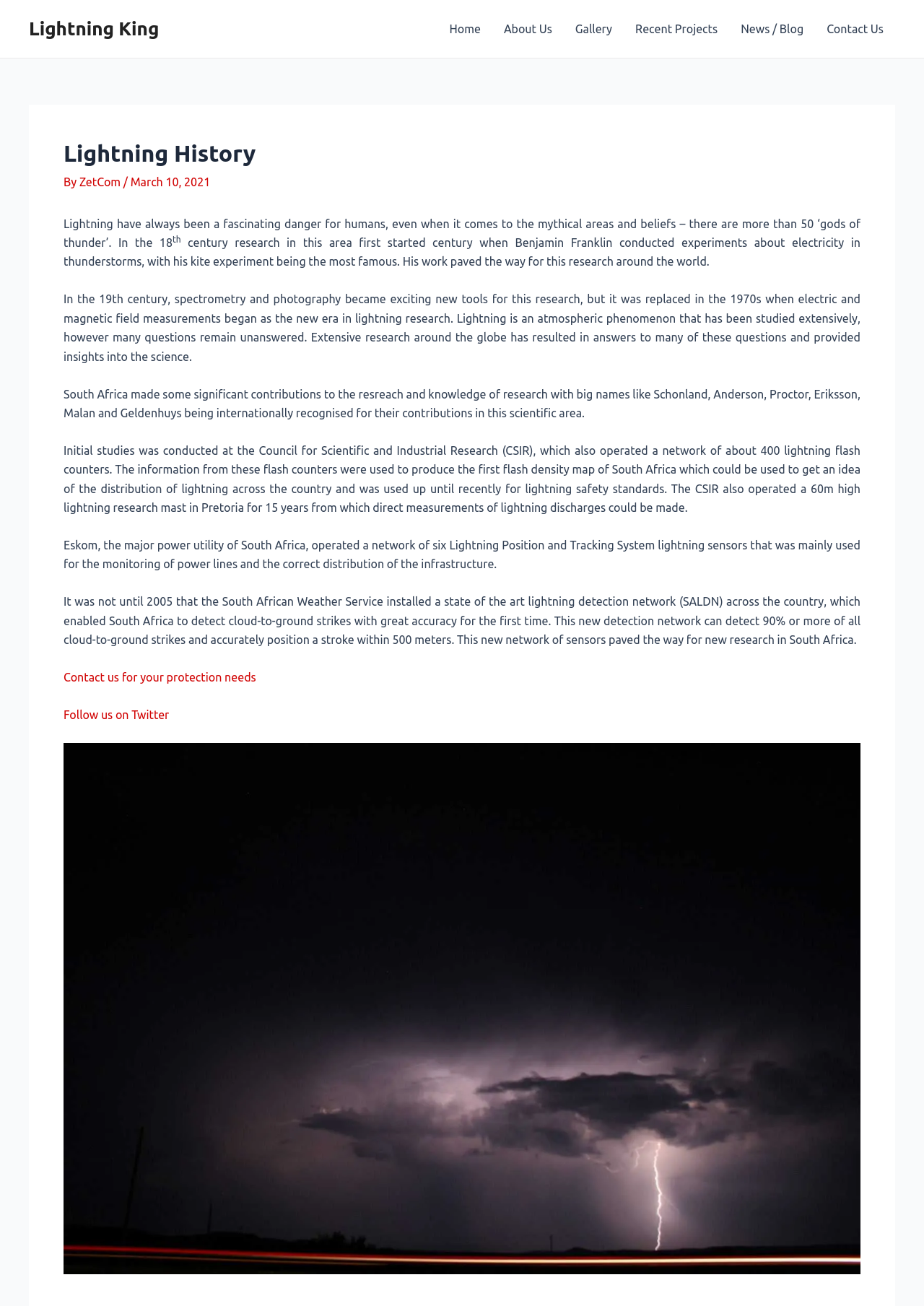Locate the bounding box coordinates of the segment that needs to be clicked to meet this instruction: "Click on the 'Follow us on Twitter' link".

[0.069, 0.542, 0.183, 0.552]